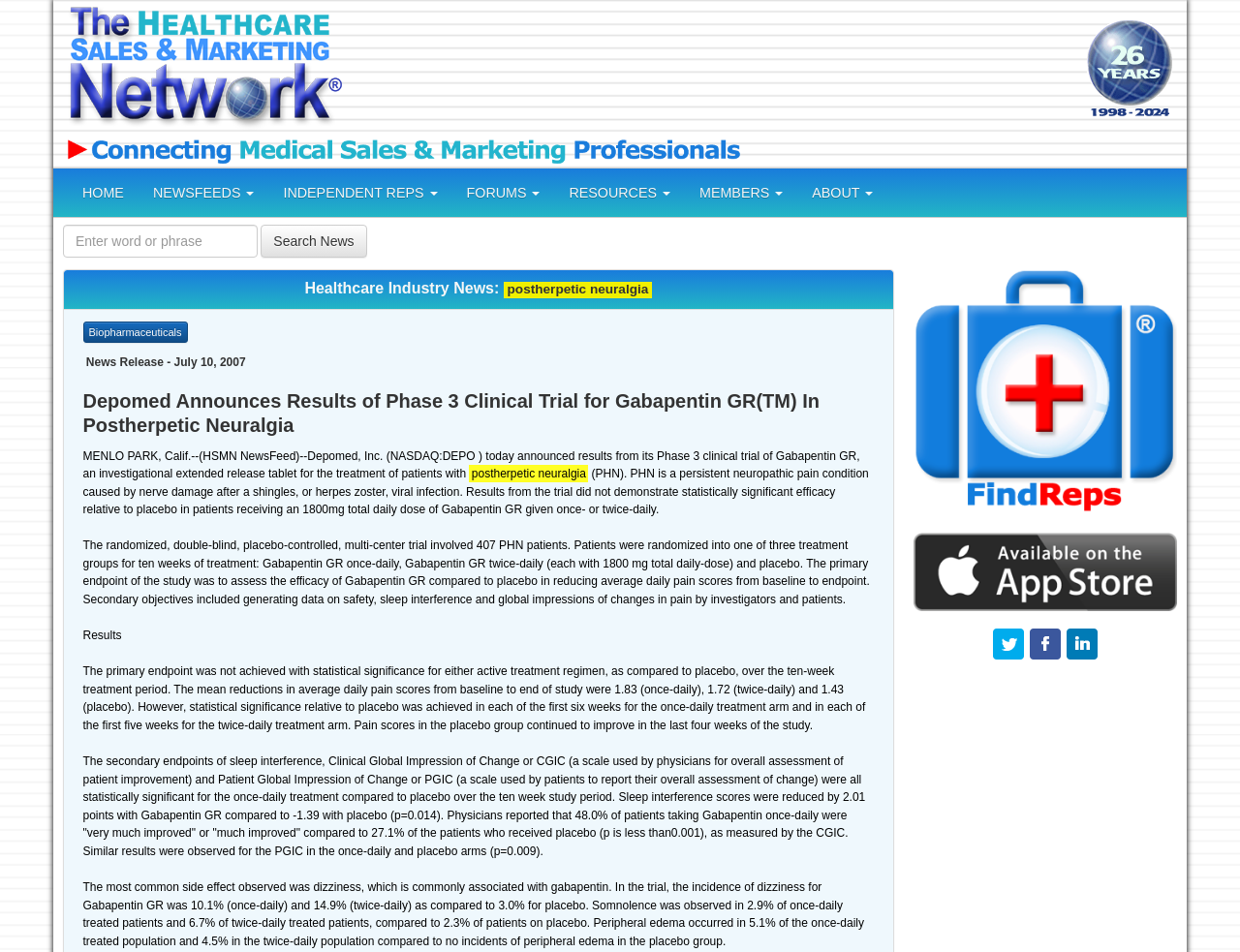What is the condition being treated in the clinical trial?
Answer the question with a thorough and detailed explanation.

The answer can be found in the heading 'Depomed Announces Results of Phase 3 Clinical Trial for Gabapentin GR(TM) In Postherpetic Neuralgia' which is a part of the webpage content. This heading mentions Postherpetic Neuralgia as the condition being treated in the clinical trial.